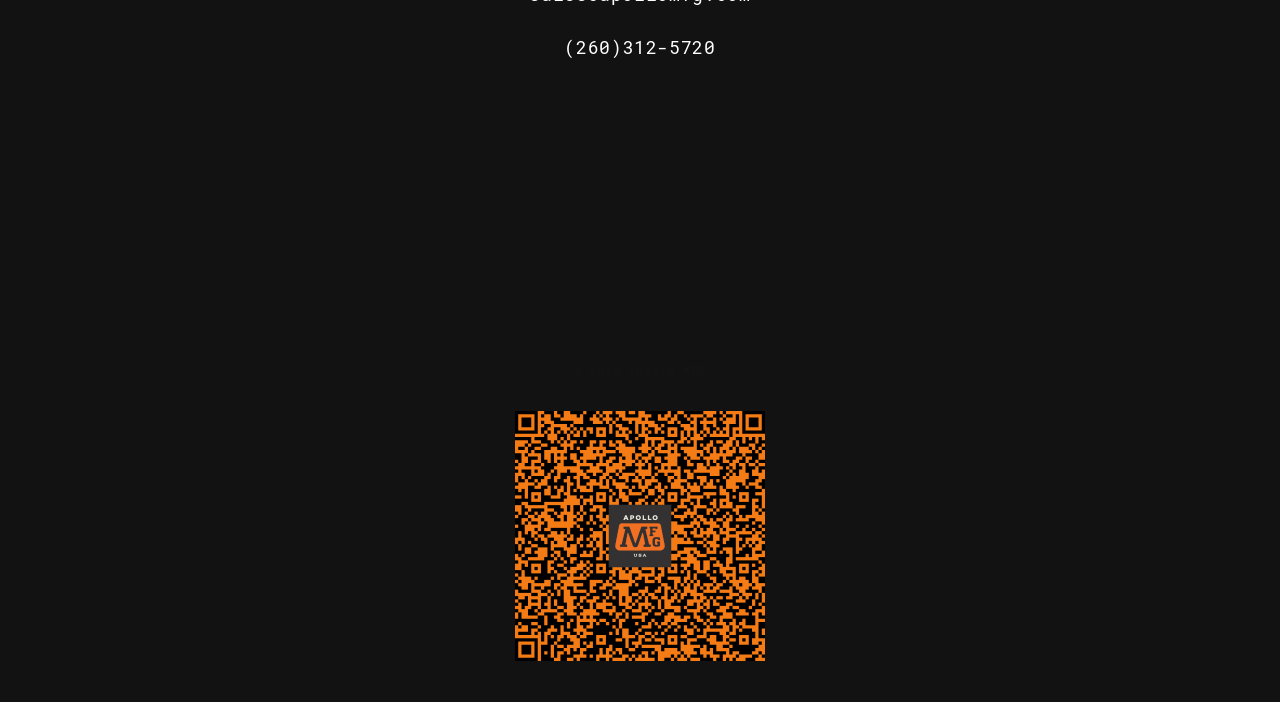How many columns are the quick links divided into?
Based on the image, answer the question with as much detail as possible.

The quick links are listed in a single column under the 'Quick Links' heading, with each link element stacked vertically.